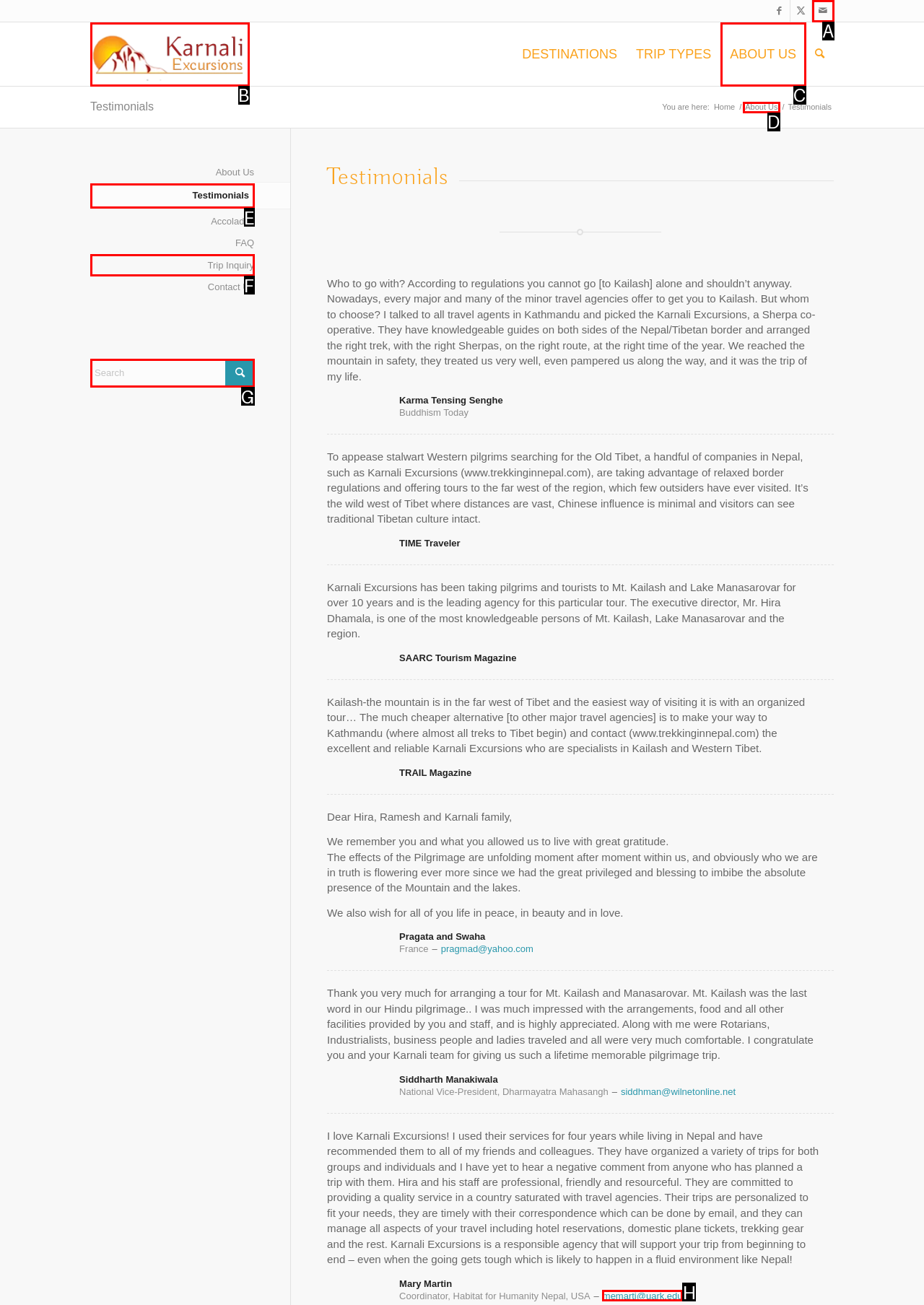Which option should I select to accomplish the task: Search for something? Respond with the corresponding letter from the given choices.

G